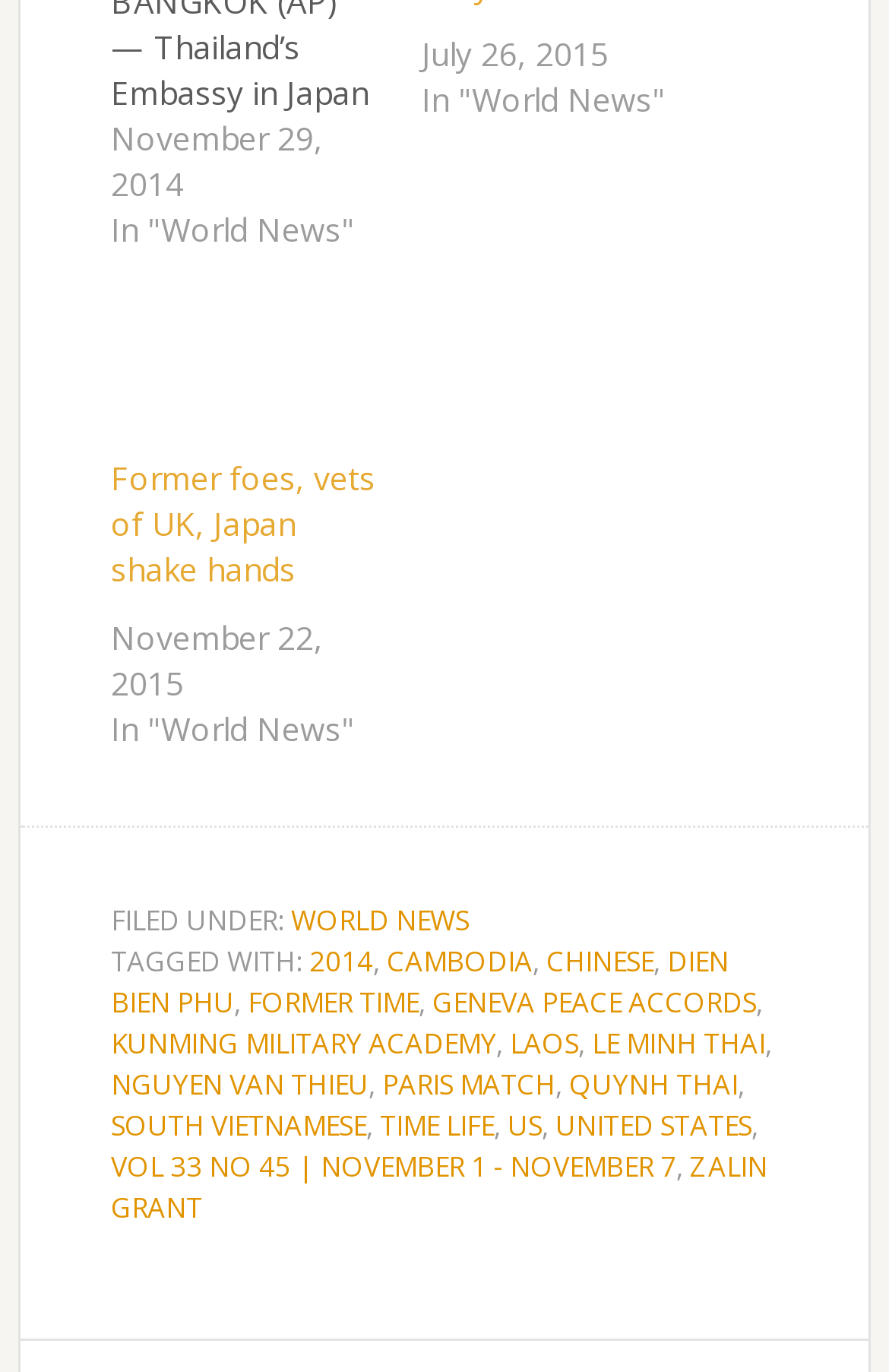Indicate the bounding box coordinates of the element that needs to be clicked to satisfy the following instruction: "Open image 'world_friends'". The coordinates should be four float numbers between 0 and 1, i.e., [left, top, right, bottom].

[0.125, 0.211, 0.423, 0.322]